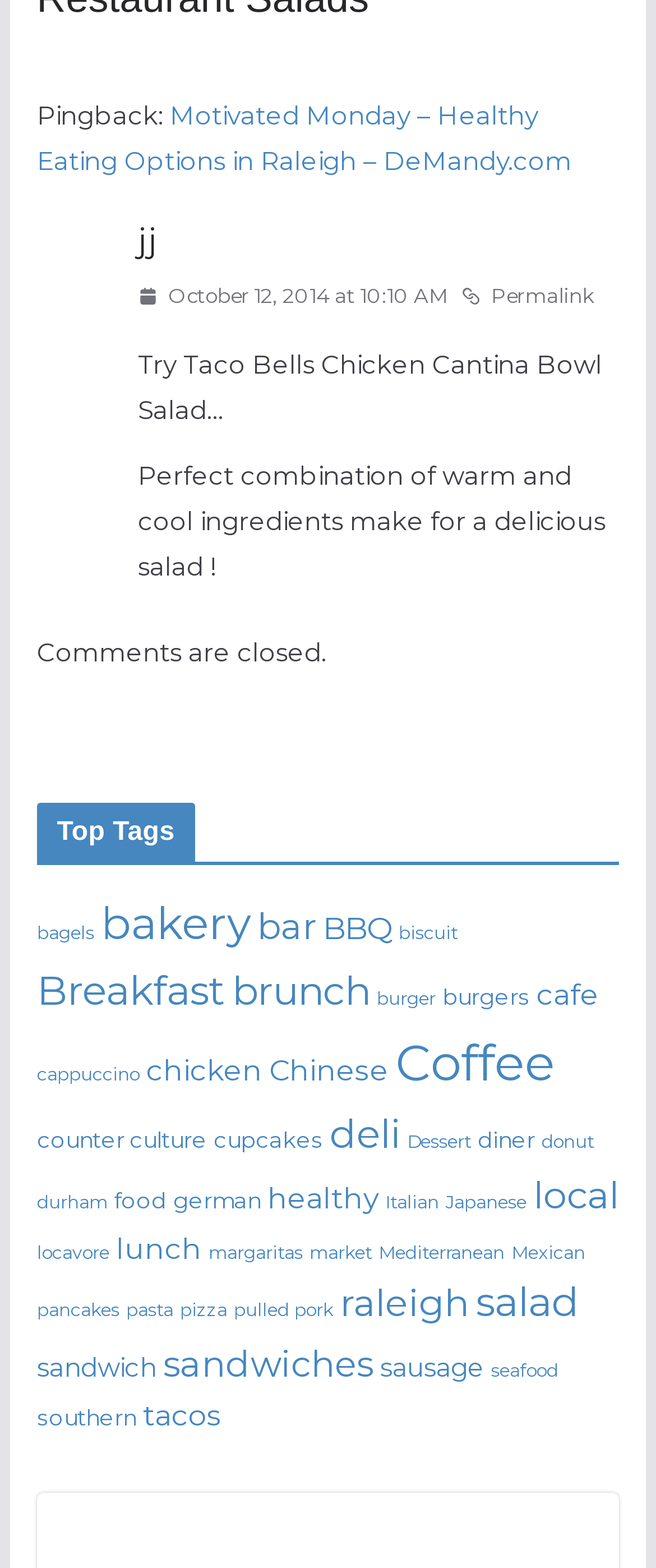Identify the bounding box coordinates for the UI element mentioned here: "pulled pork". Provide the coordinates as four float values between 0 and 1, i.e., [left, top, right, bottom].

[0.356, 0.829, 0.507, 0.843]